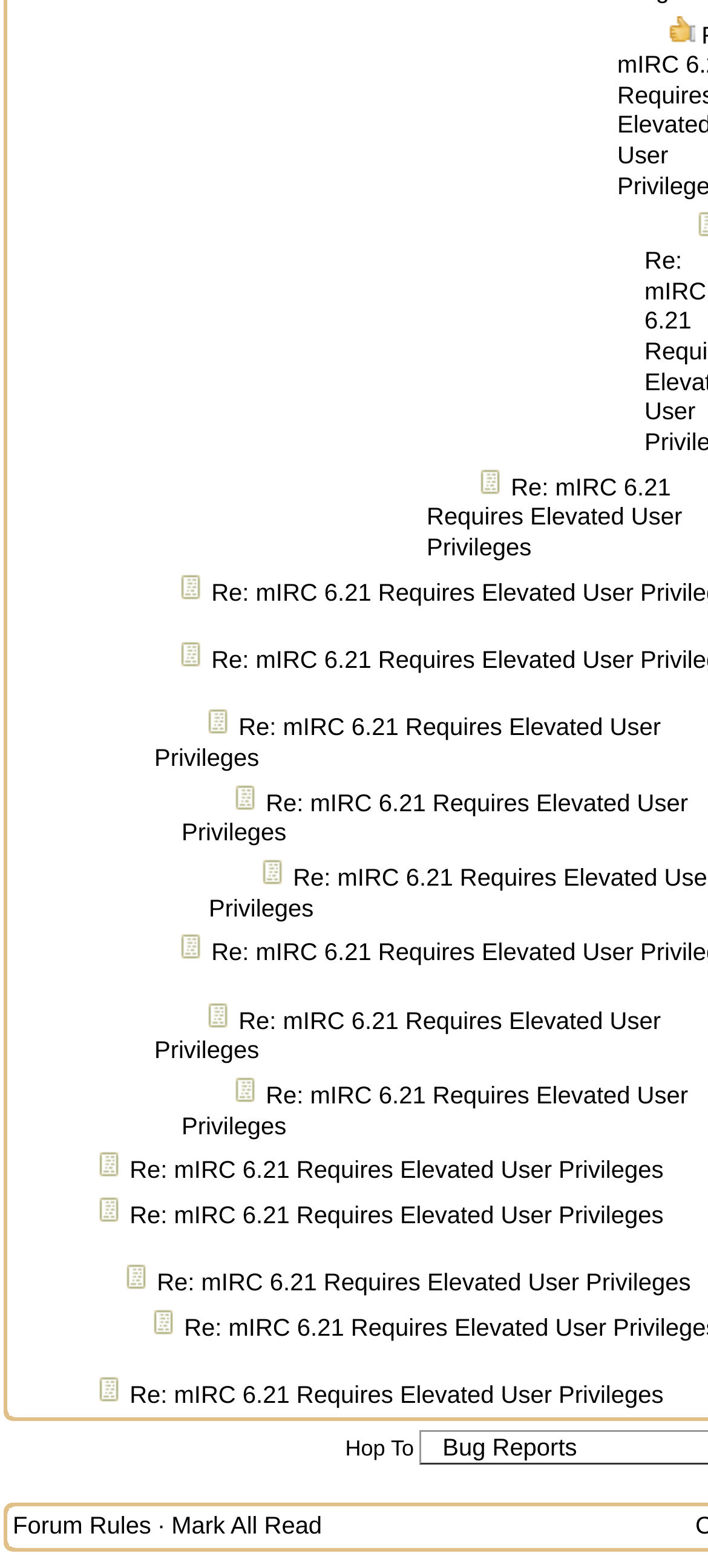Please specify the bounding box coordinates of the area that should be clicked to accomplish the following instruction: "Mark all read". The coordinates should consist of four float numbers between 0 and 1, i.e., [left, top, right, bottom].

[0.242, 0.965, 0.455, 0.982]